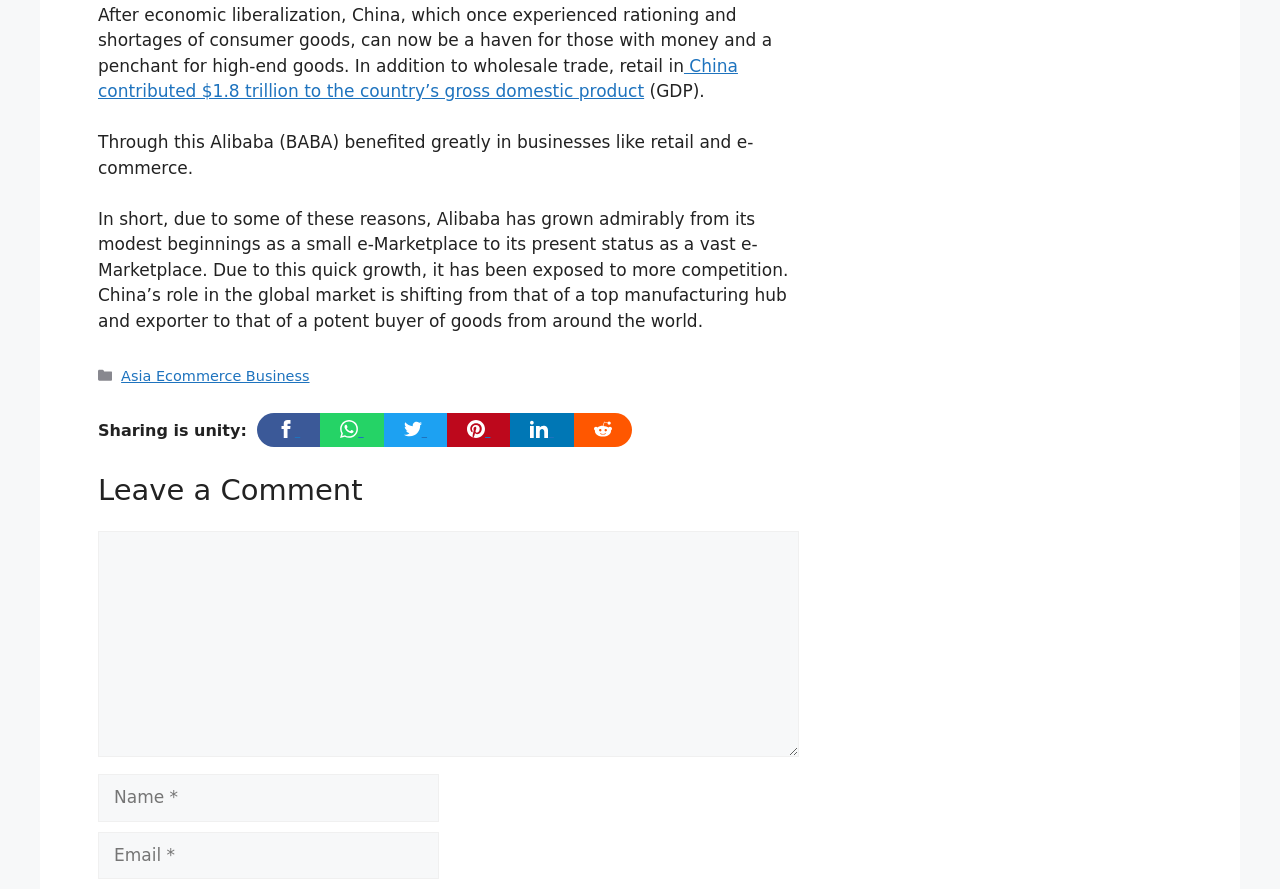Give a short answer to this question using one word or a phrase:
What is the name of the company mentioned in the article?

Alibaba